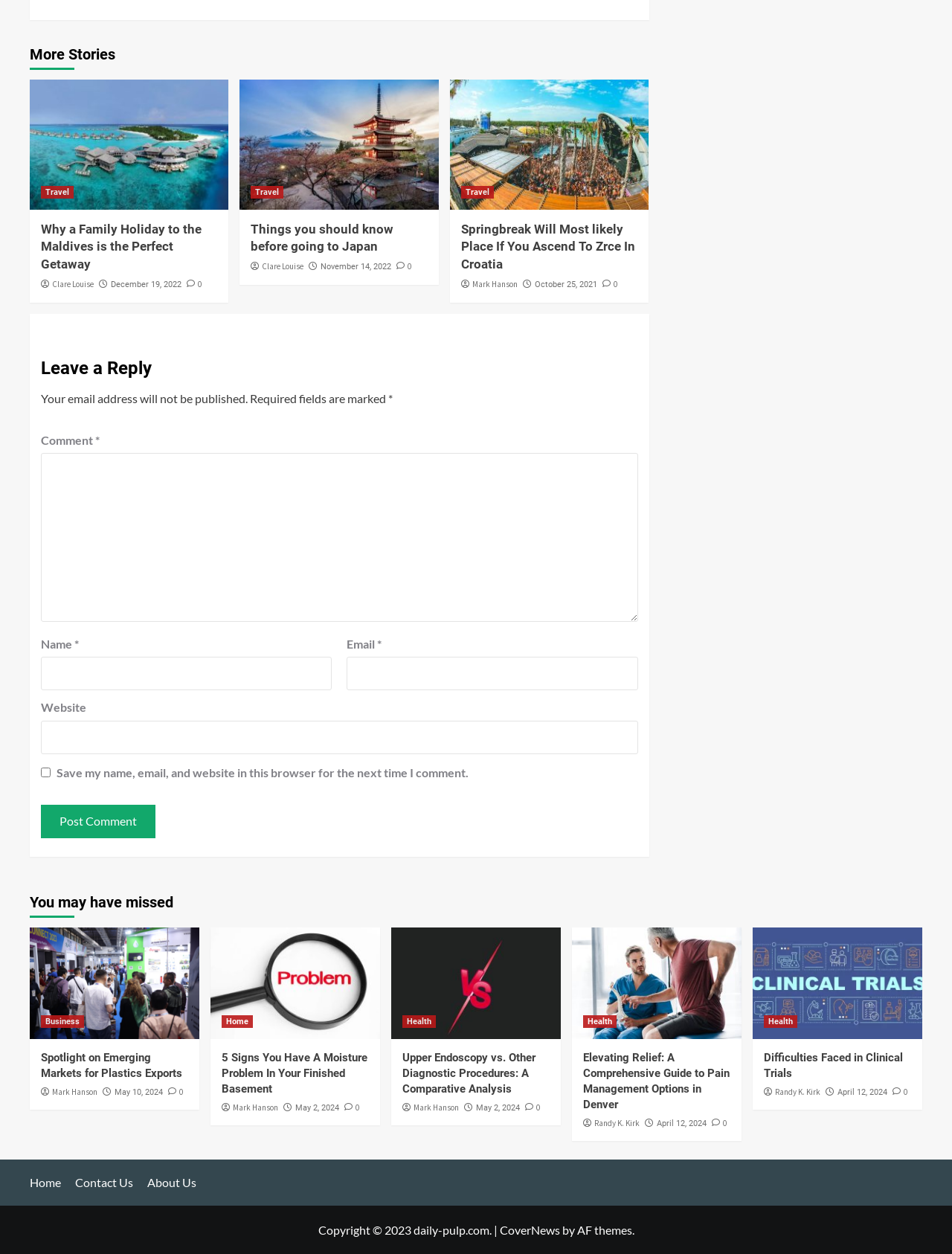Determine the bounding box coordinates of the clickable region to follow the instruction: "Click on the 'Health' link".

[0.423, 0.809, 0.458, 0.819]